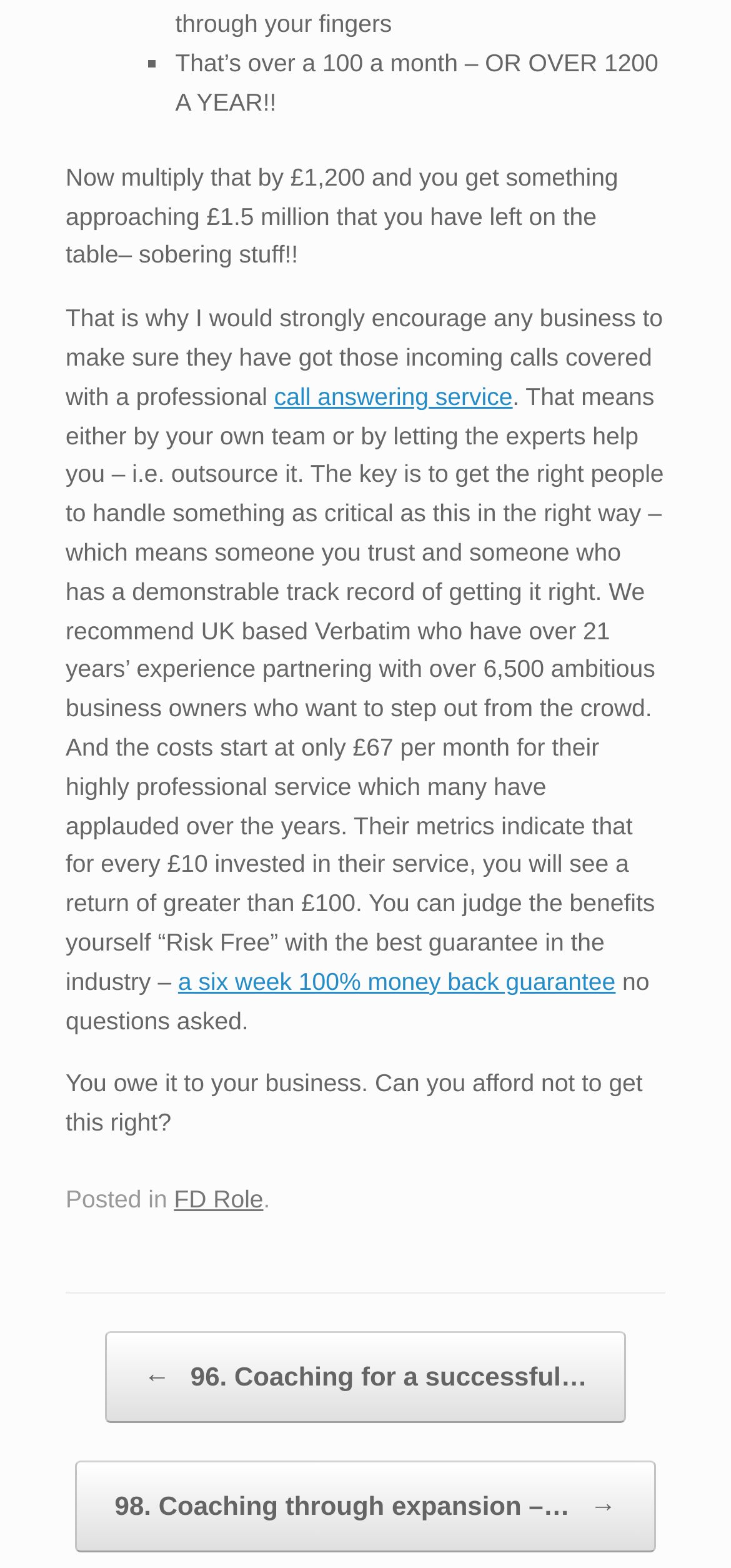What is the return on investment for Verbatim's service?
Please provide a single word or phrase based on the screenshot.

£100 for every £10 invested